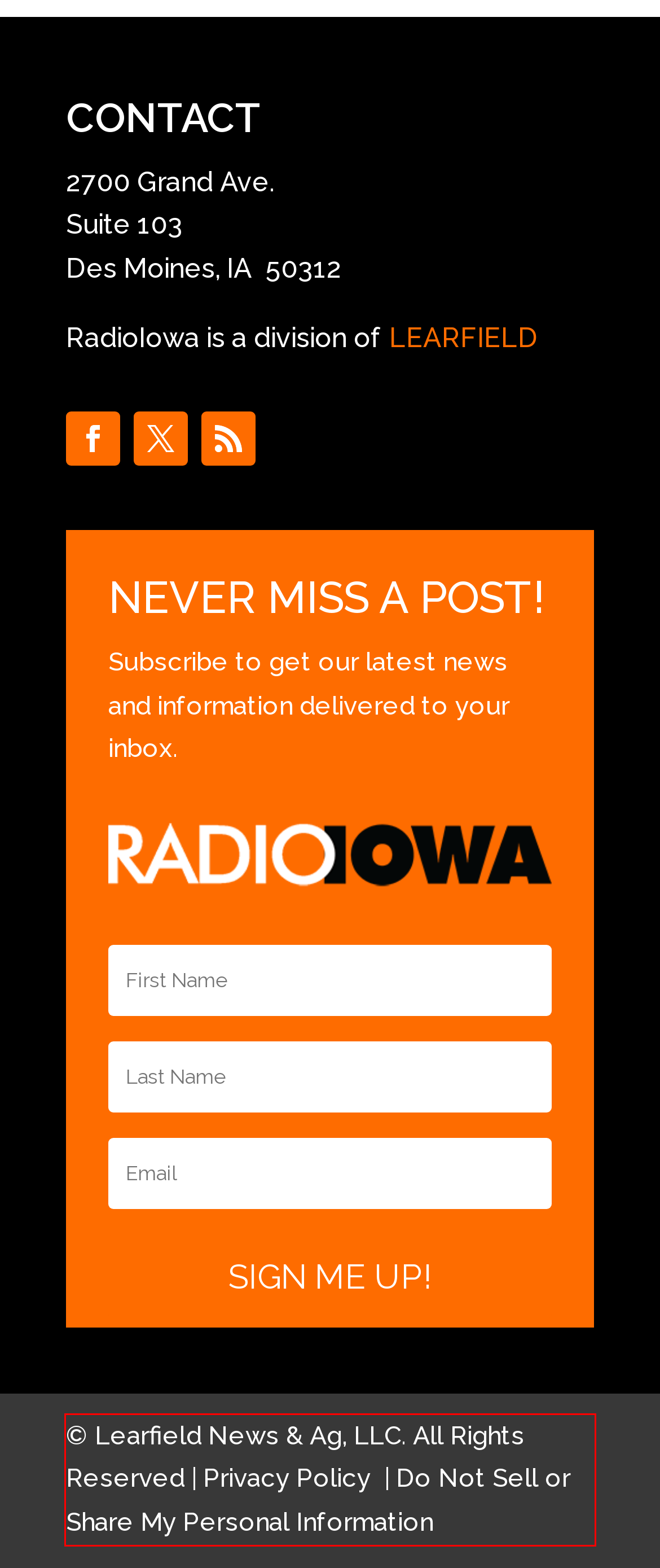You are given a webpage screenshot with a red bounding box around a UI element. Extract and generate the text inside this red bounding box.

© Learfield News & Ag, LLC. All Rights Reserved | Privacy Policy | Do Not Sell or Share My Personal Information